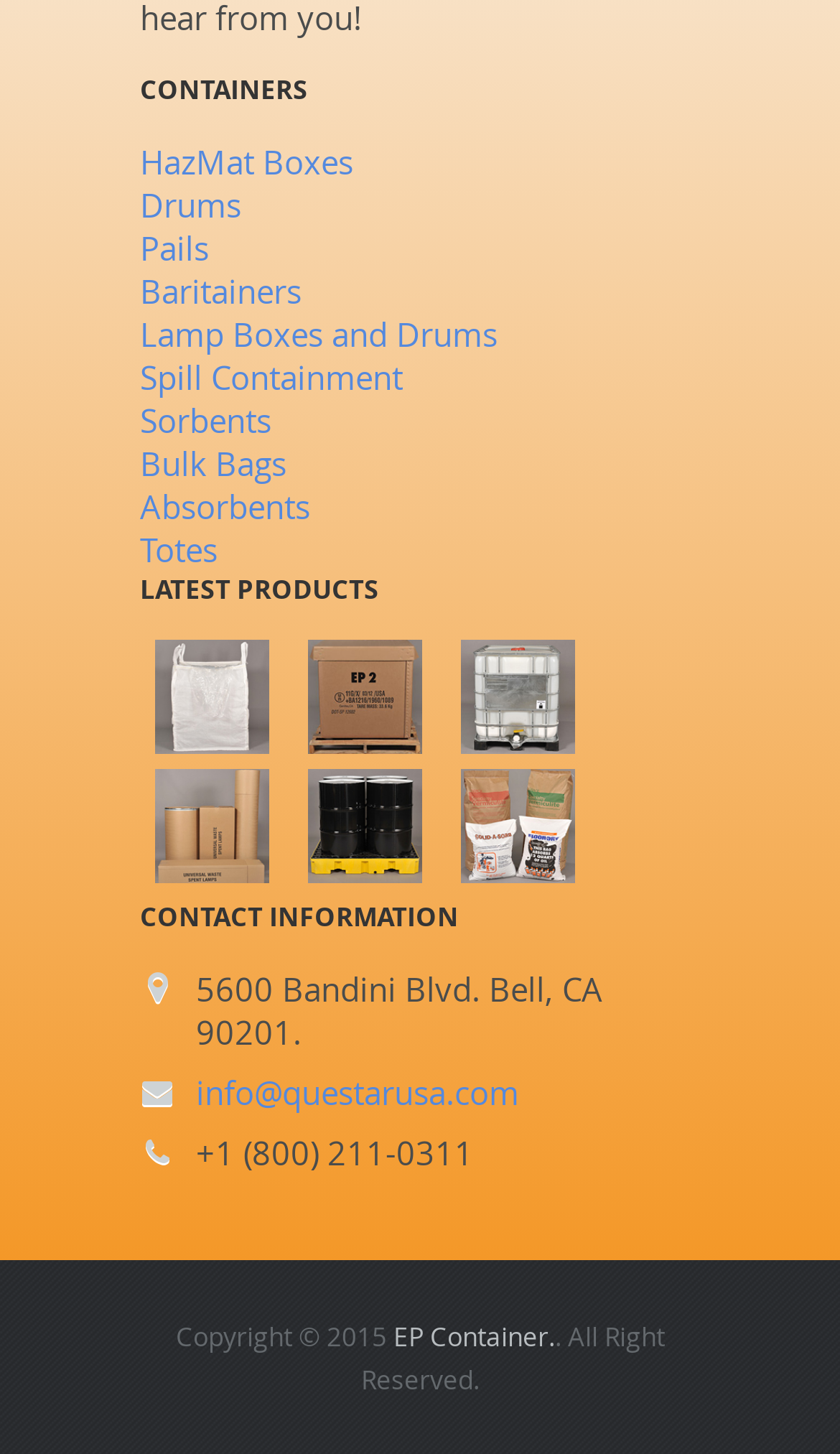Determine the bounding box coordinates of the region I should click to achieve the following instruction: "Click on HazMat Boxes". Ensure the bounding box coordinates are four float numbers between 0 and 1, i.e., [left, top, right, bottom].

[0.167, 0.096, 0.421, 0.125]